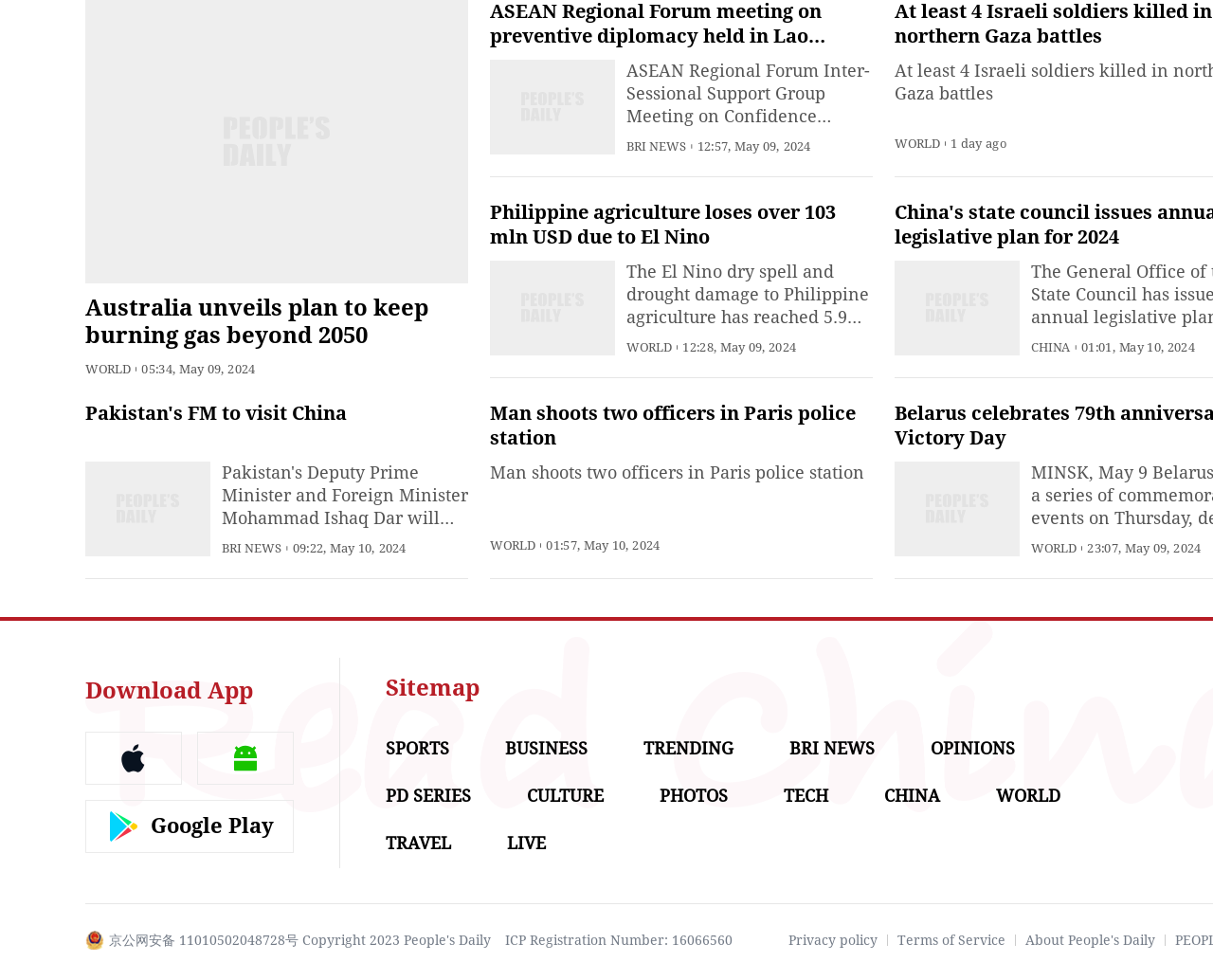Please find the bounding box coordinates of the element that needs to be clicked to perform the following instruction: "Get the People's Daily English language App from Google Play". The bounding box coordinates should be four float numbers between 0 and 1, represented as [left, top, right, bottom].

[0.07, 0.816, 0.242, 0.871]